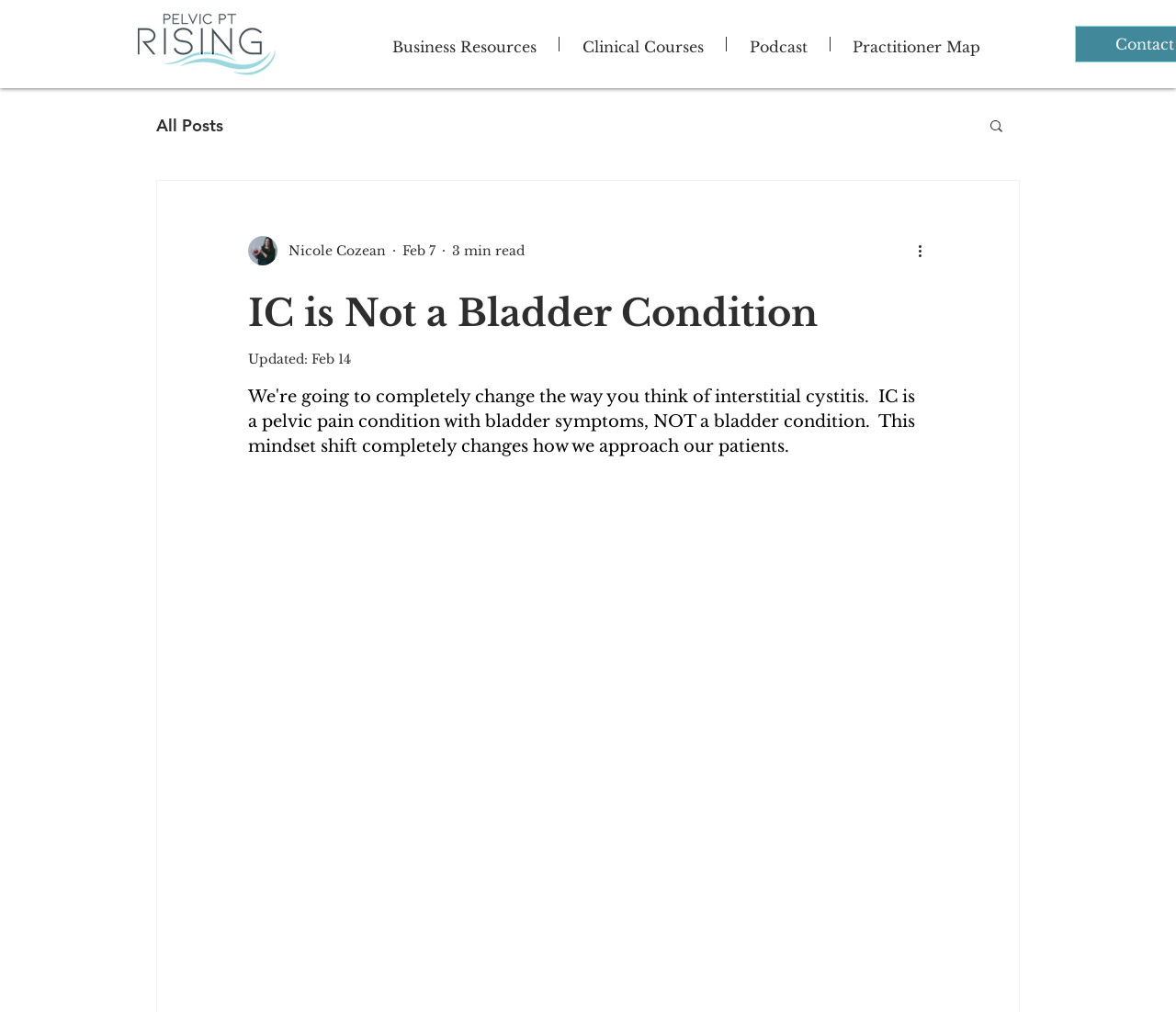Please answer the following question using a single word or phrase: 
What is the purpose of the button with the search icon?

Search